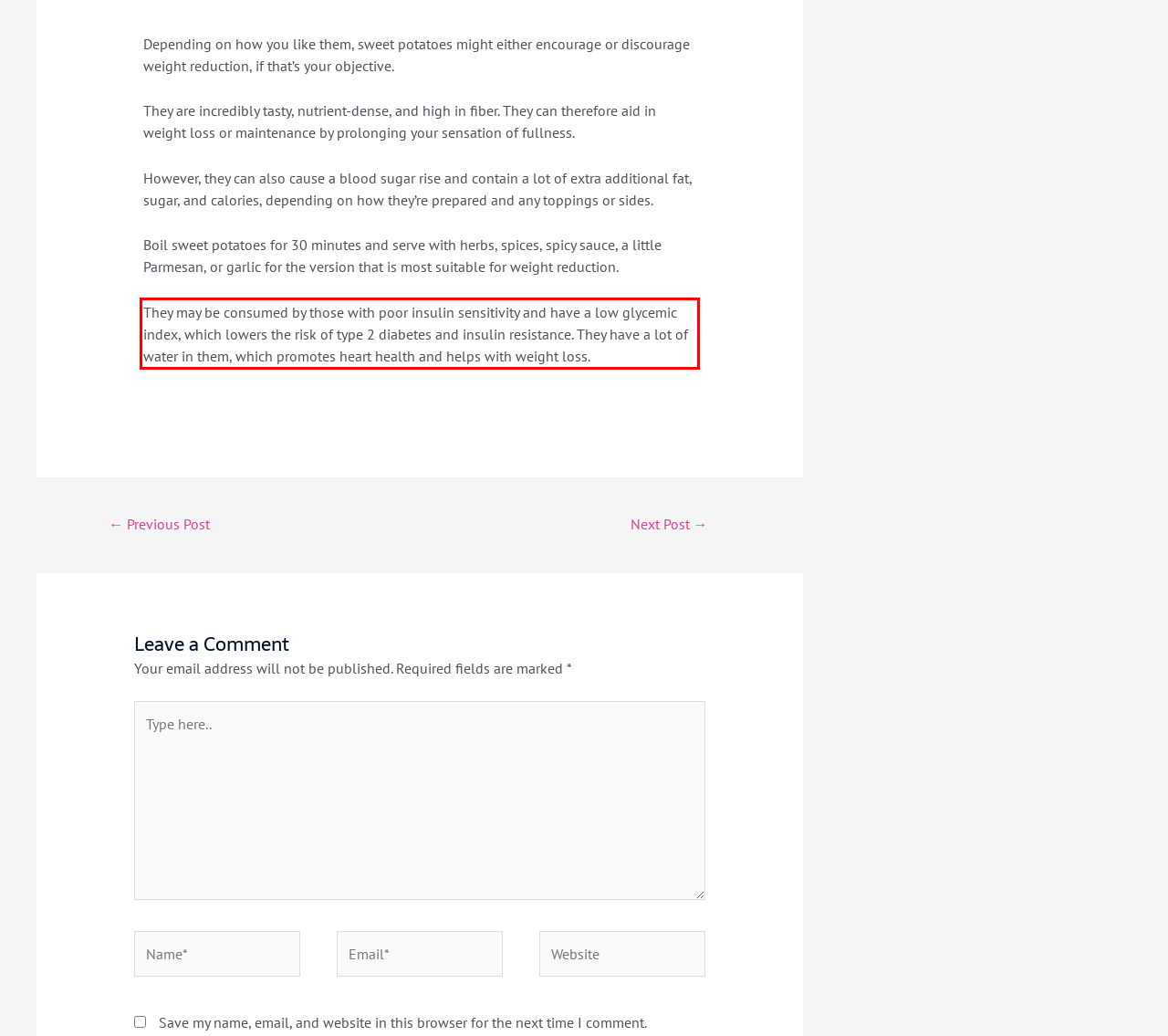Please extract the text content within the red bounding box on the webpage screenshot using OCR.

They may be consumed by those with poor insulin sensitivity and have a low glycemic index, which lowers the risk of type 2 diabetes and insulin resistance. They have a lot of water in them, which promotes heart health and helps with weight loss.